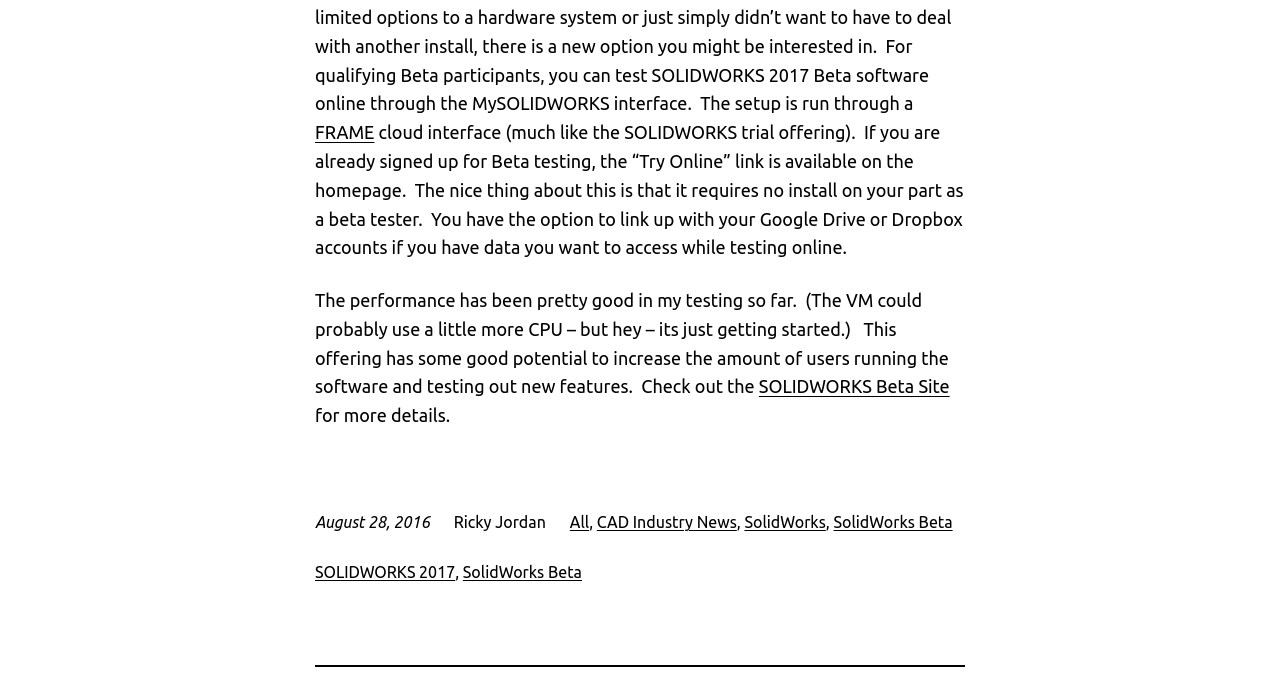What is the purpose of the 'Try Online' link?
We need a detailed and exhaustive answer to the question. Please elaborate.

The text content mentions that the 'Try Online' link is available on the homepage for beta testers, and that it requires no installation. This suggests that the purpose of the 'Try Online' link is to allow users to test SOLIDWORKS online without having to install it.